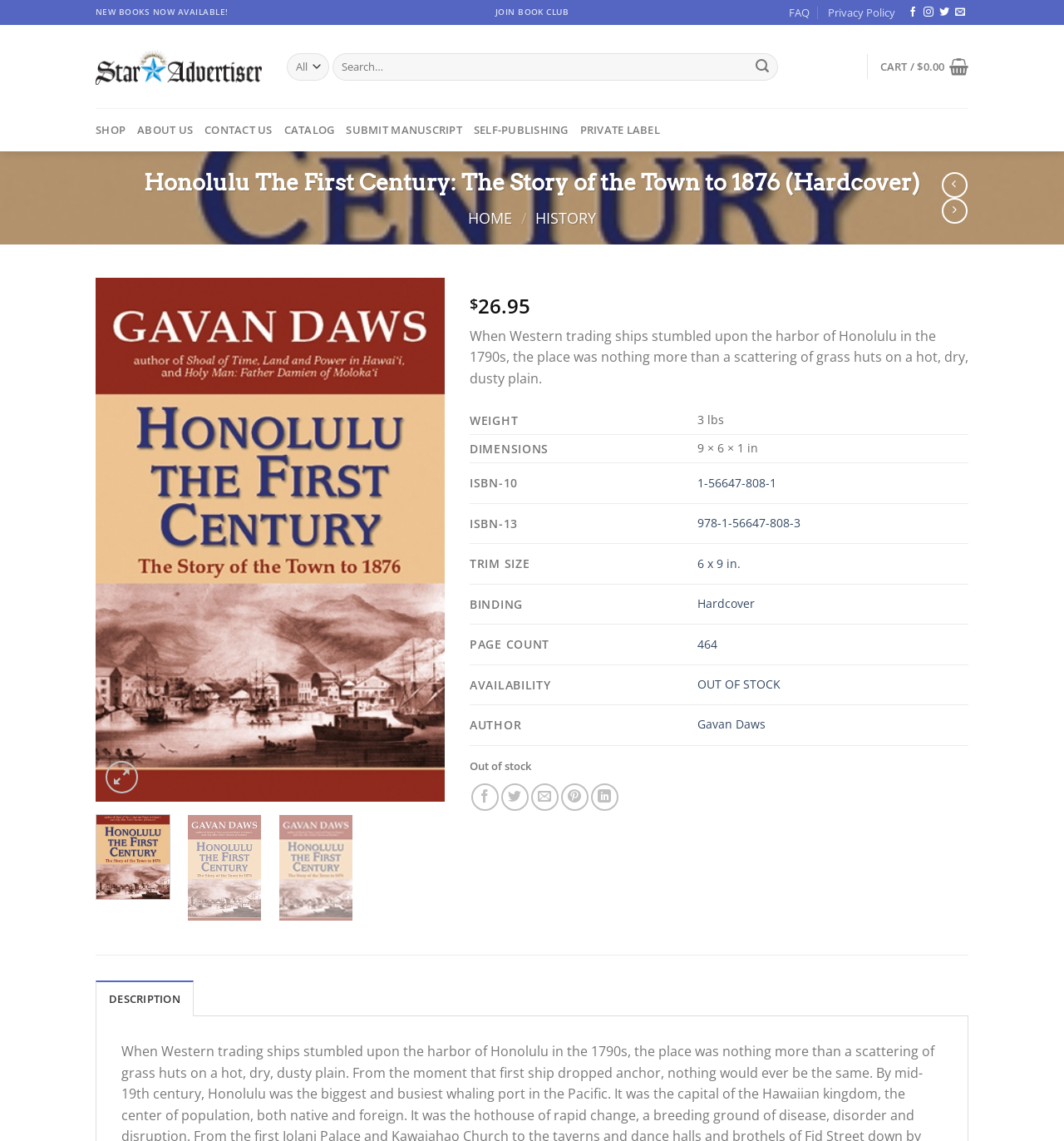Specify the bounding box coordinates of the area to click in order to follow the given instruction: "Go to the 'HISTORY' page."

[0.503, 0.182, 0.56, 0.2]